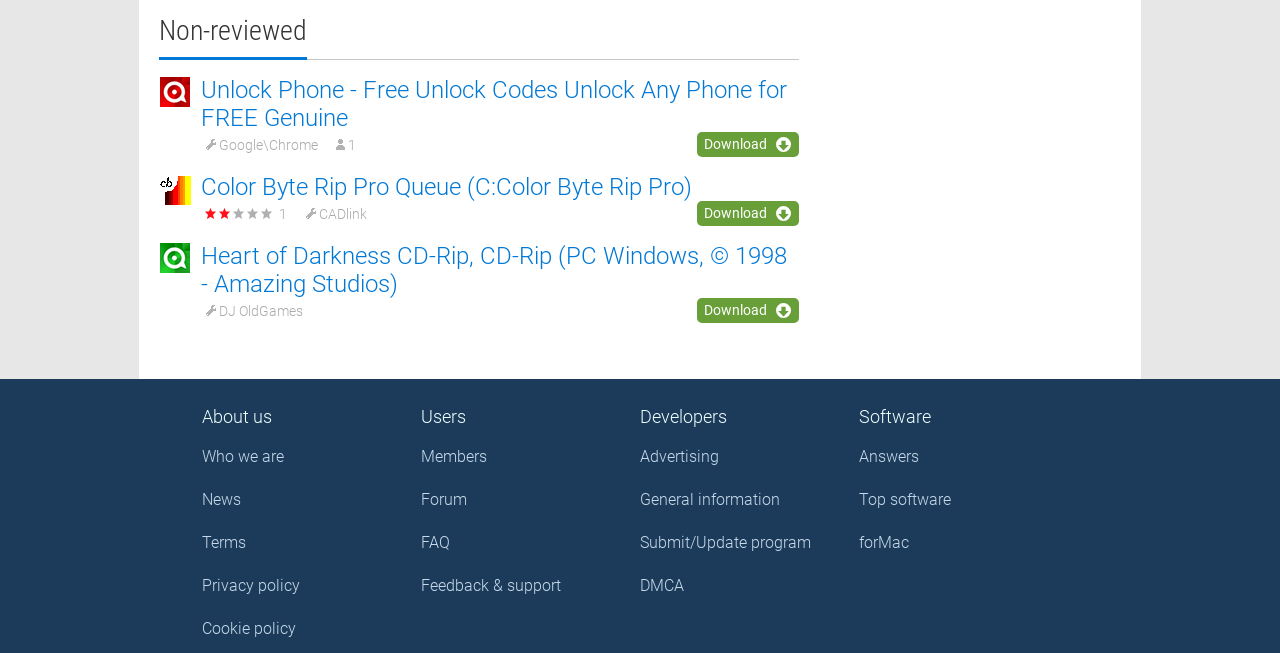Please provide a one-word or phrase answer to the question: 
What is the second image on the page?

Color Byte Rip Pro Queue